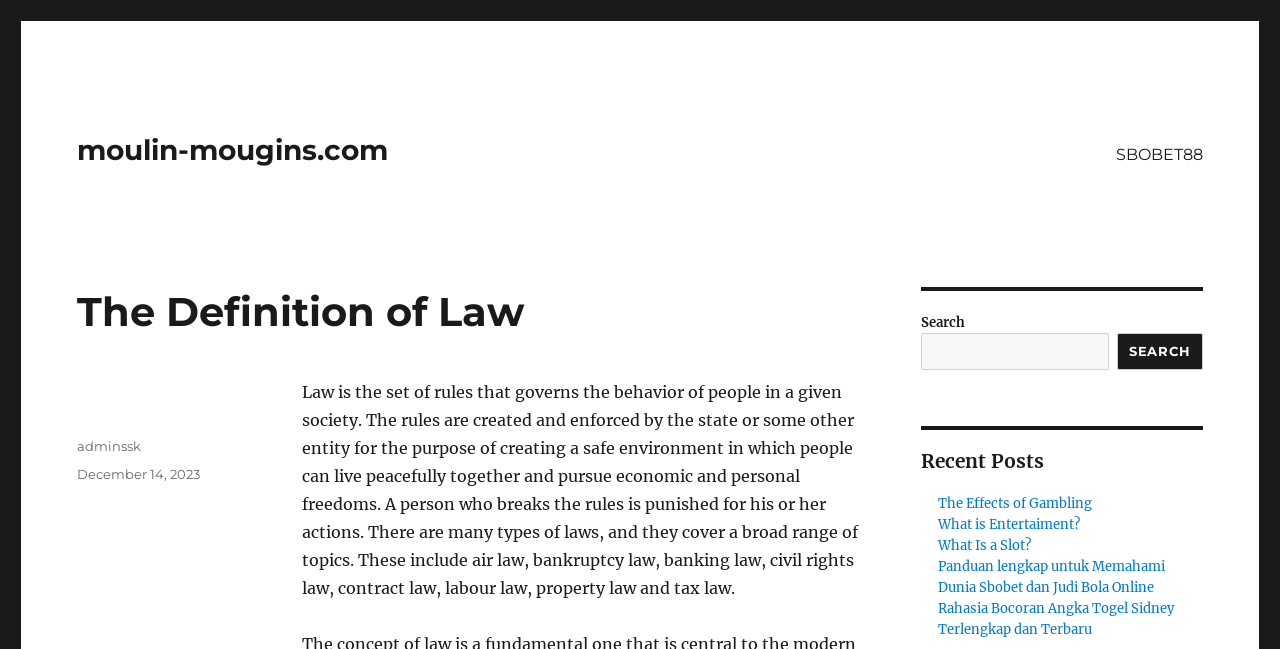Specify the bounding box coordinates of the element's area that should be clicked to execute the given instruction: "Visit the author's page". The coordinates should be four float numbers between 0 and 1, i.e., [left, top, right, bottom].

[0.06, 0.675, 0.11, 0.7]